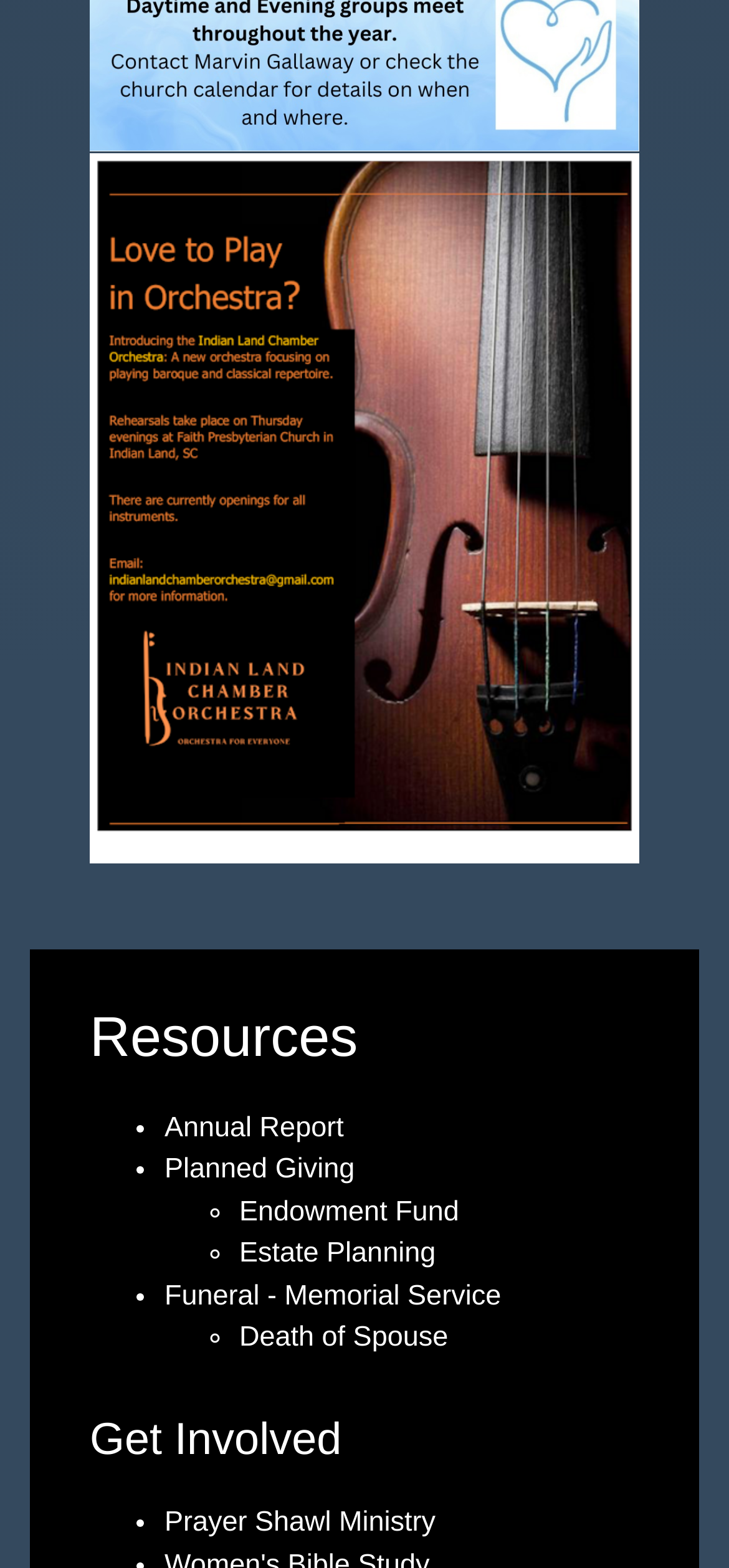Find the bounding box of the web element that fits this description: "Cleaning Crew".

[0.095, 0.008, 0.364, 0.028]